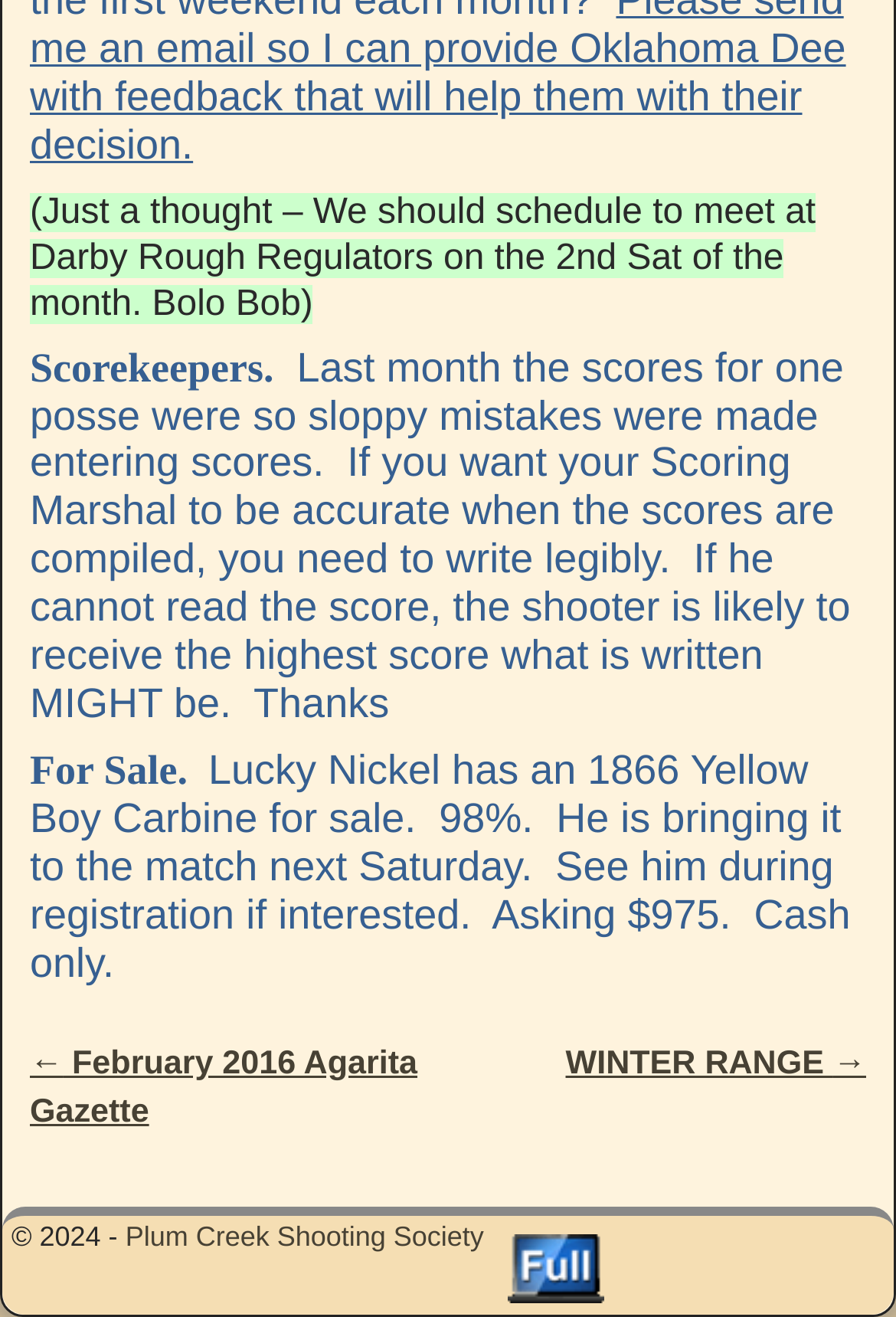Locate the bounding box coordinates of the UI element described by: "title="Switch to standard web view."". Provide the coordinates as four float numbers between 0 and 1, formatted as [left, top, right, bottom].

[0.566, 0.97, 0.673, 0.995]